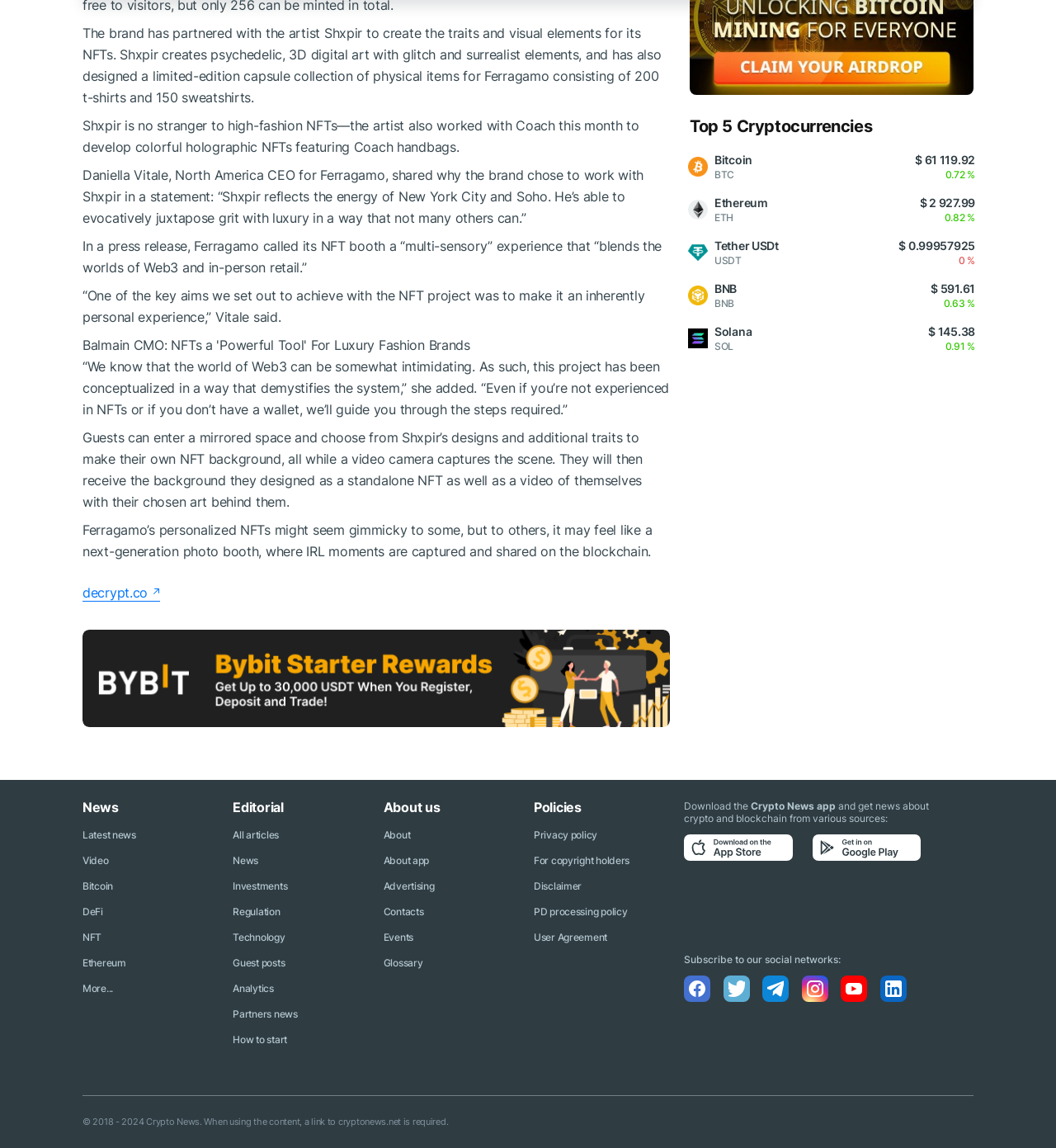Locate the bounding box coordinates of the element you need to click to accomplish the task described by this instruction: "View the latest news".

[0.078, 0.722, 0.129, 0.733]